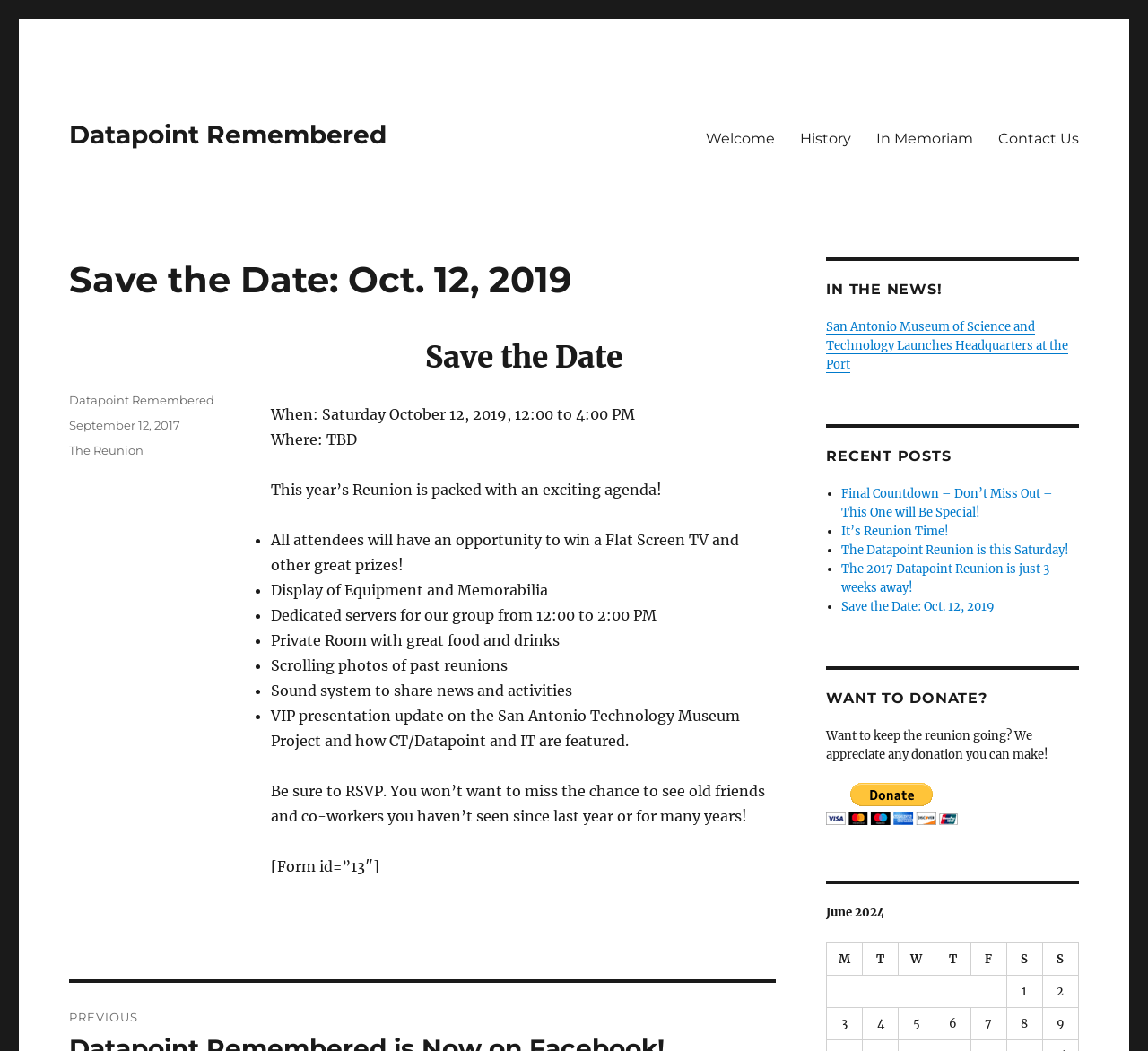What is the name of the museum project mentioned in the 'IN THE NEWS!' section?
Refer to the image and provide a one-word or short phrase answer.

San Antonio Museum of Science and Technology